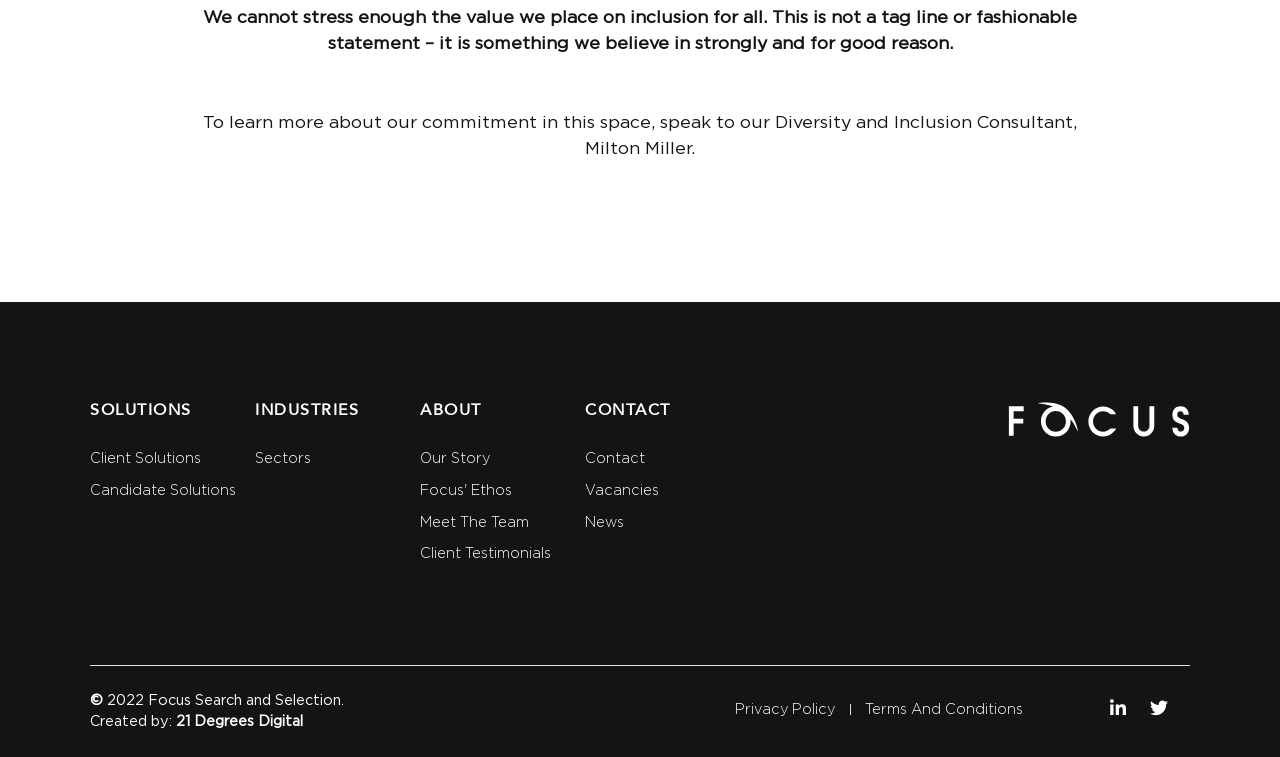Provide the bounding box coordinates for the UI element that is described as: "Privacy Policy".

[0.575, 0.923, 0.653, 0.952]